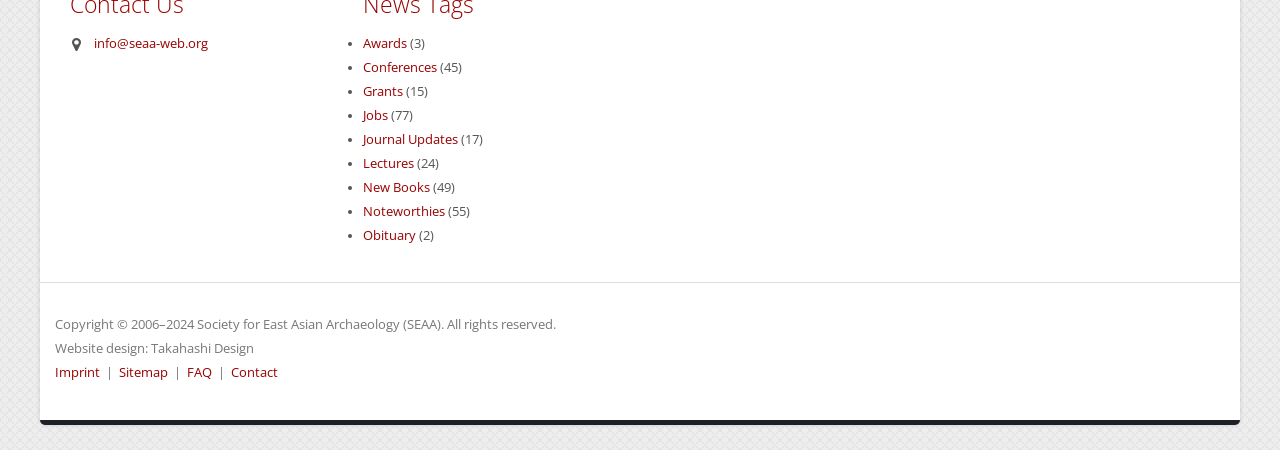With reference to the screenshot, provide a detailed response to the question below:
What is the copyright year range?

I found the copyright information at the bottom of the page, which states 'Copyright © 2006–2024 Society for East Asian Archaeology (SEAA). All rights reserved.' The year range is 2006-2024.